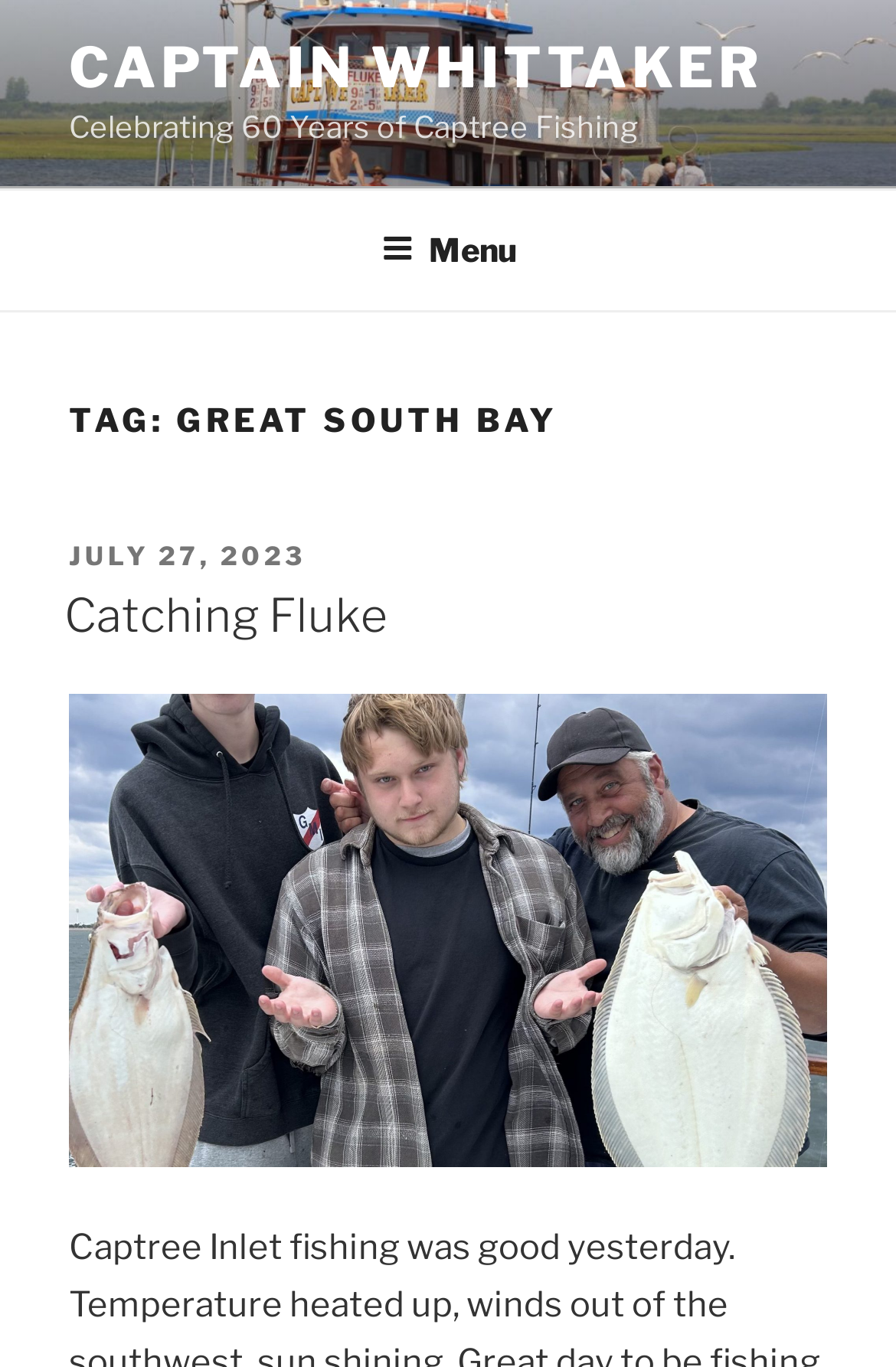How many headings are there in the webpage?
Based on the screenshot, provide your answer in one word or phrase.

2